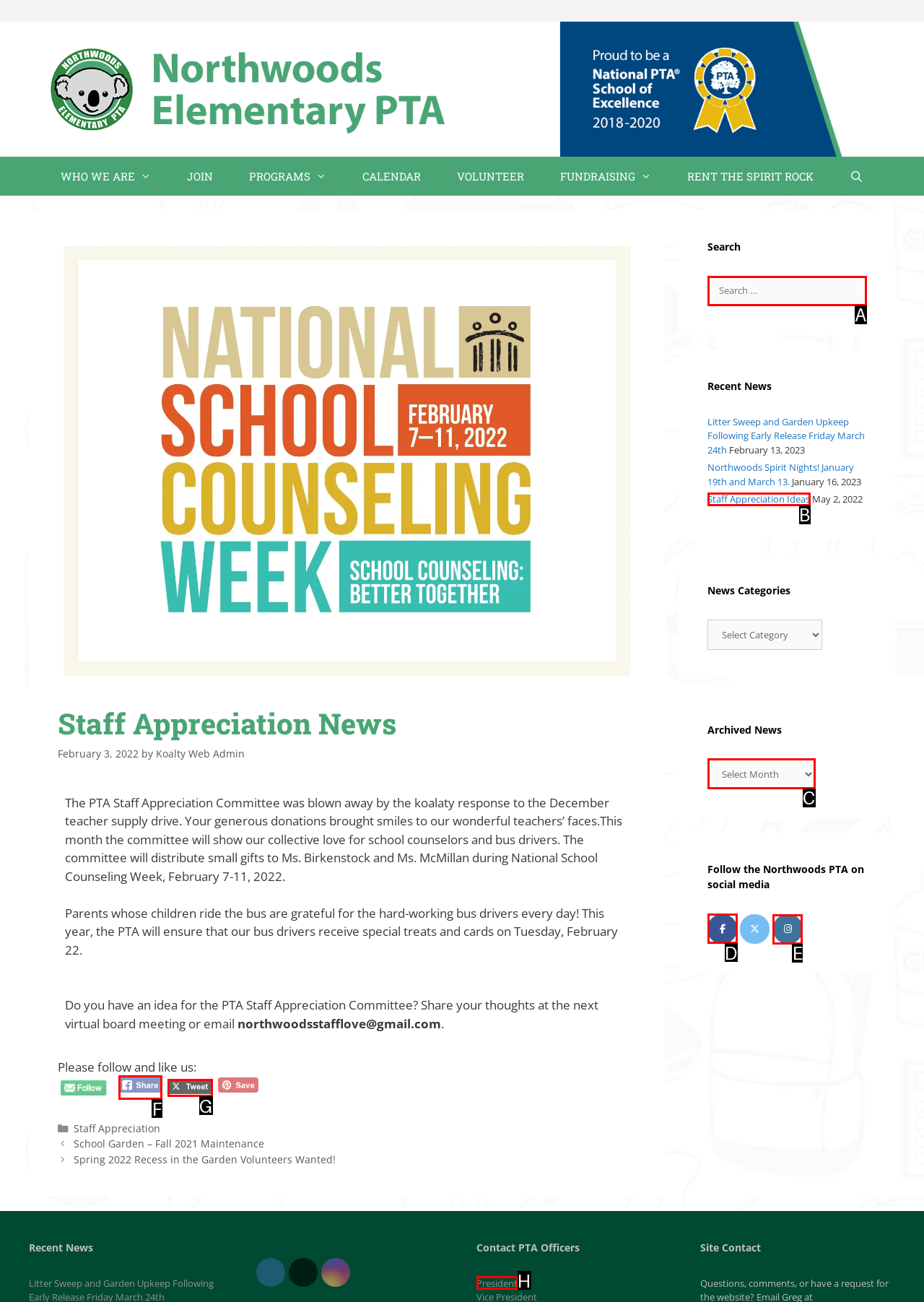Choose the HTML element that matches the description: President
Reply with the letter of the correct option from the given choices.

H